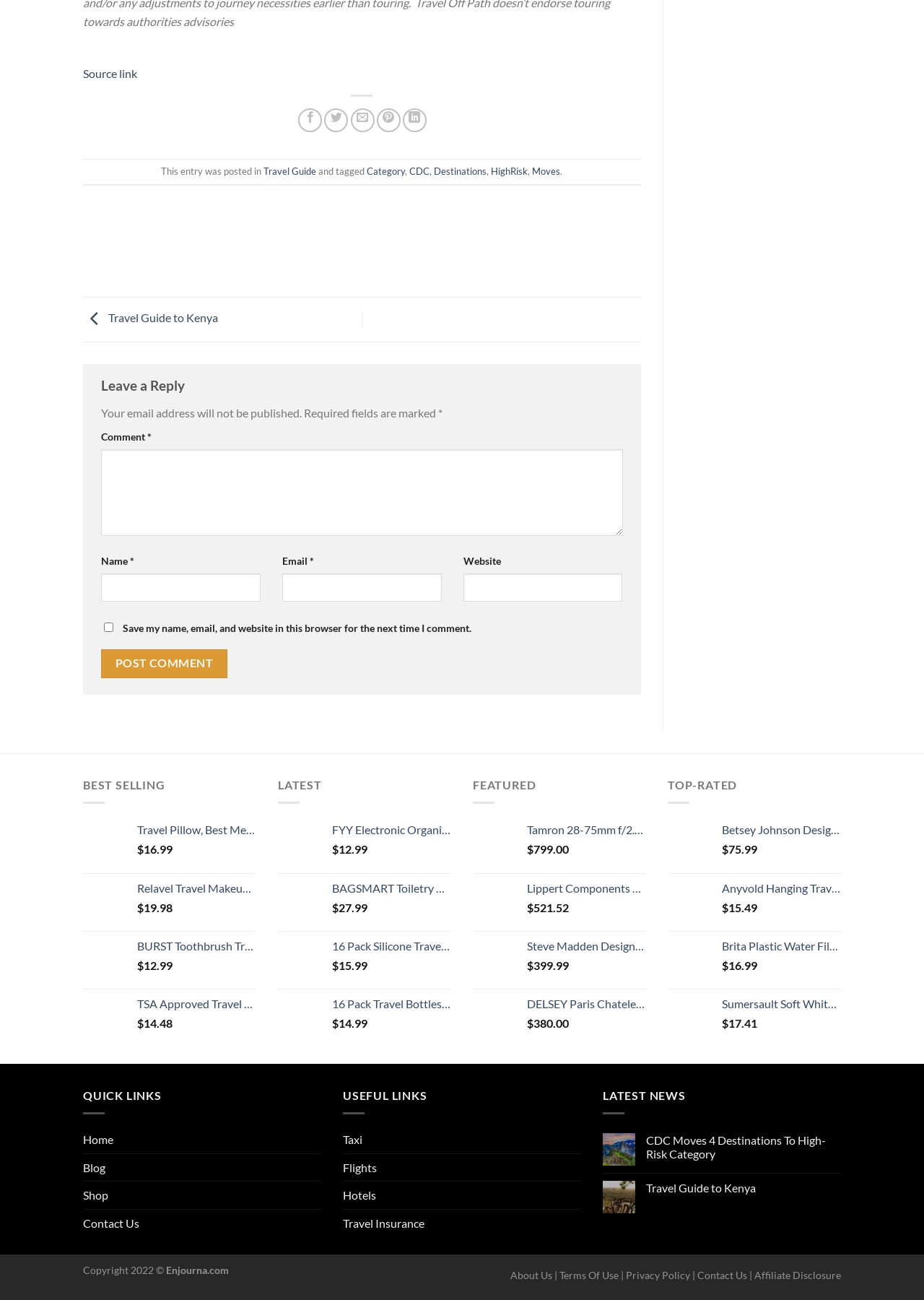Kindly determine the bounding box coordinates for the clickable area to achieve the given instruction: "Click the 'Share on Facebook' link".

[0.323, 0.083, 0.349, 0.101]